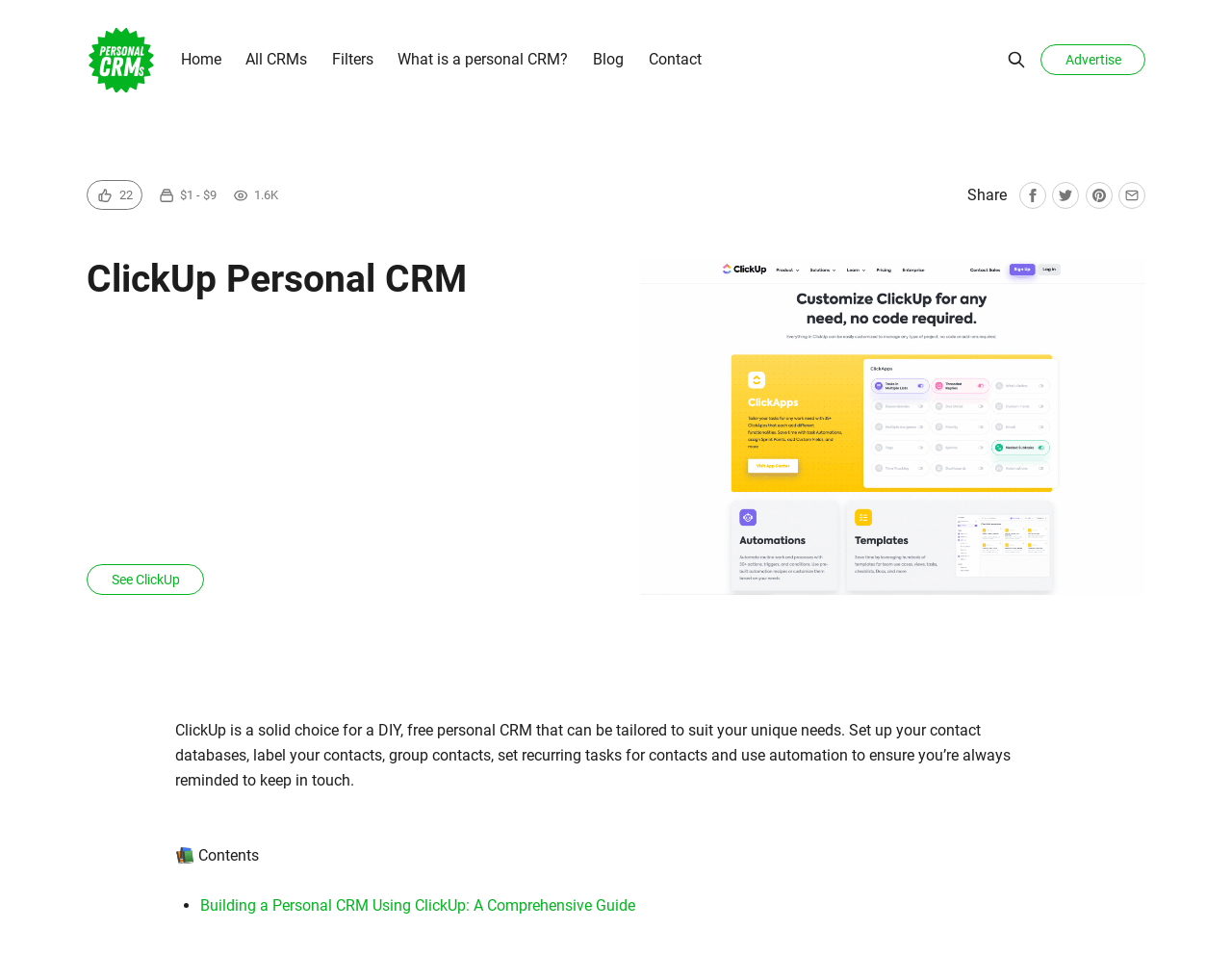Offer a detailed account of what is visible on the webpage.

The webpage is about ClickUp Personal CRM, a DIY and free personal CRM that can be tailored to suit individual needs. At the top, there are several links, including "Personal CRMs", "Home", "All CRMs", "Filters", "What is a personal CRM?", "Blog", and "Contact". On the right side of these links, there is a search button with a magnifying glass icon.

Below the links, there is an article section that takes up most of the page. The article has a heading "ClickUp Personal CRM" and a link "See ClickUp" below it. There is also an image on the right side of the article, labeled "CleanShot 2022 06 08 at 17.28.10".

In the article section, there are several elements, including an "Upvote" button with an arrow icon, a list item "Terms" with a dollar sign icon and a link to pricing information, and a list item "Views" with an eye icon and a static text "1.6K". There is also a heading "Share" with links to share on Facebook, Twitter, Pinterest, and Email, each with its respective icon.

At the bottom of the article section, there is a paragraph of text that summarizes the benefits of using ClickUp Personal CRM, including setting up contact databases, labeling contacts, and using automation to stay in touch. Below this text, there is a static text "📚 Contents" and a list marker "•" followed by a link to a comprehensive guide on building a personal CRM using ClickUp.